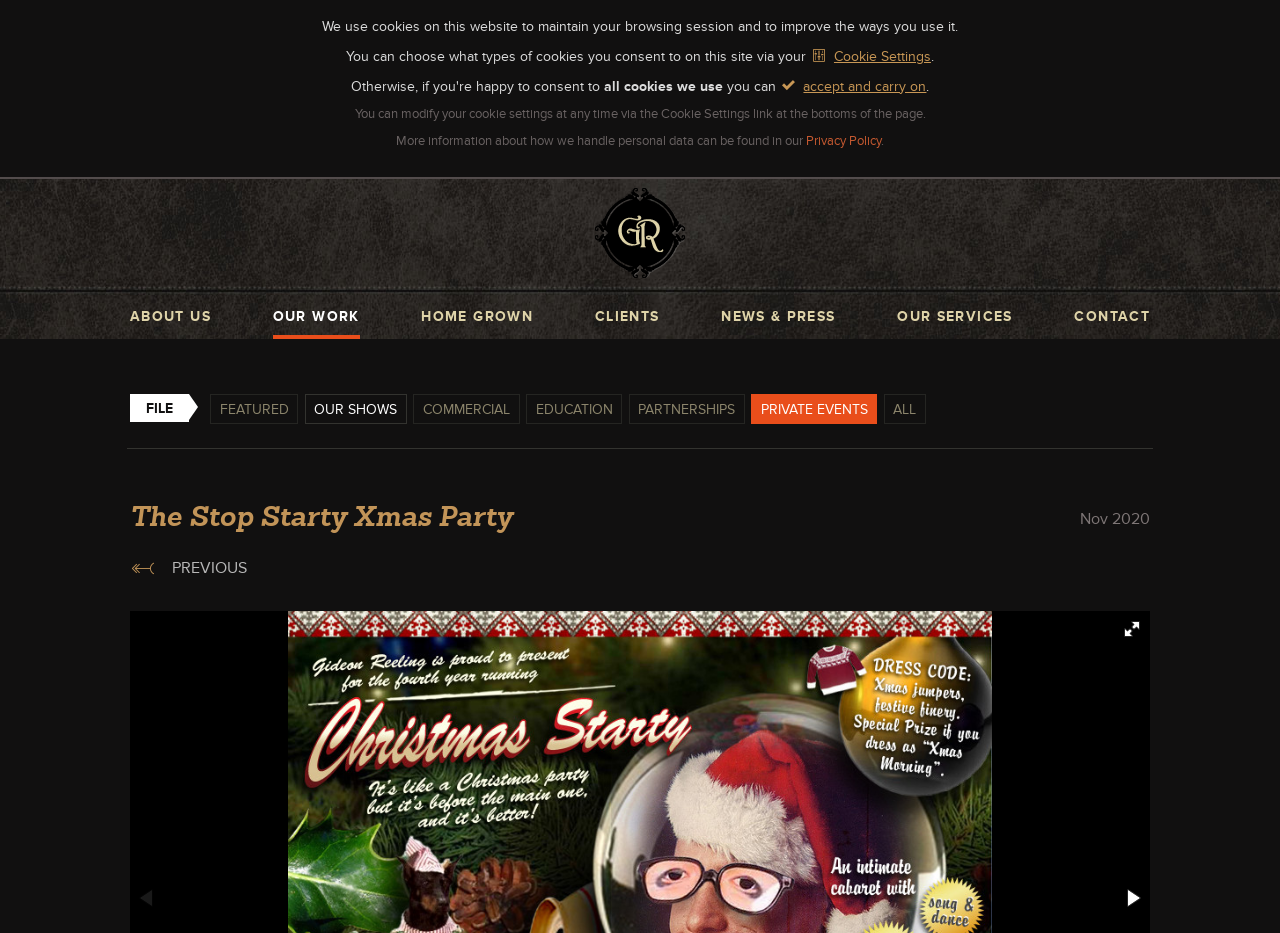Locate the bounding box coordinates for the element described below: "Our services". The coordinates must be four float values between 0 and 1, formatted as [left, top, right, bottom].

[0.701, 0.315, 0.791, 0.363]